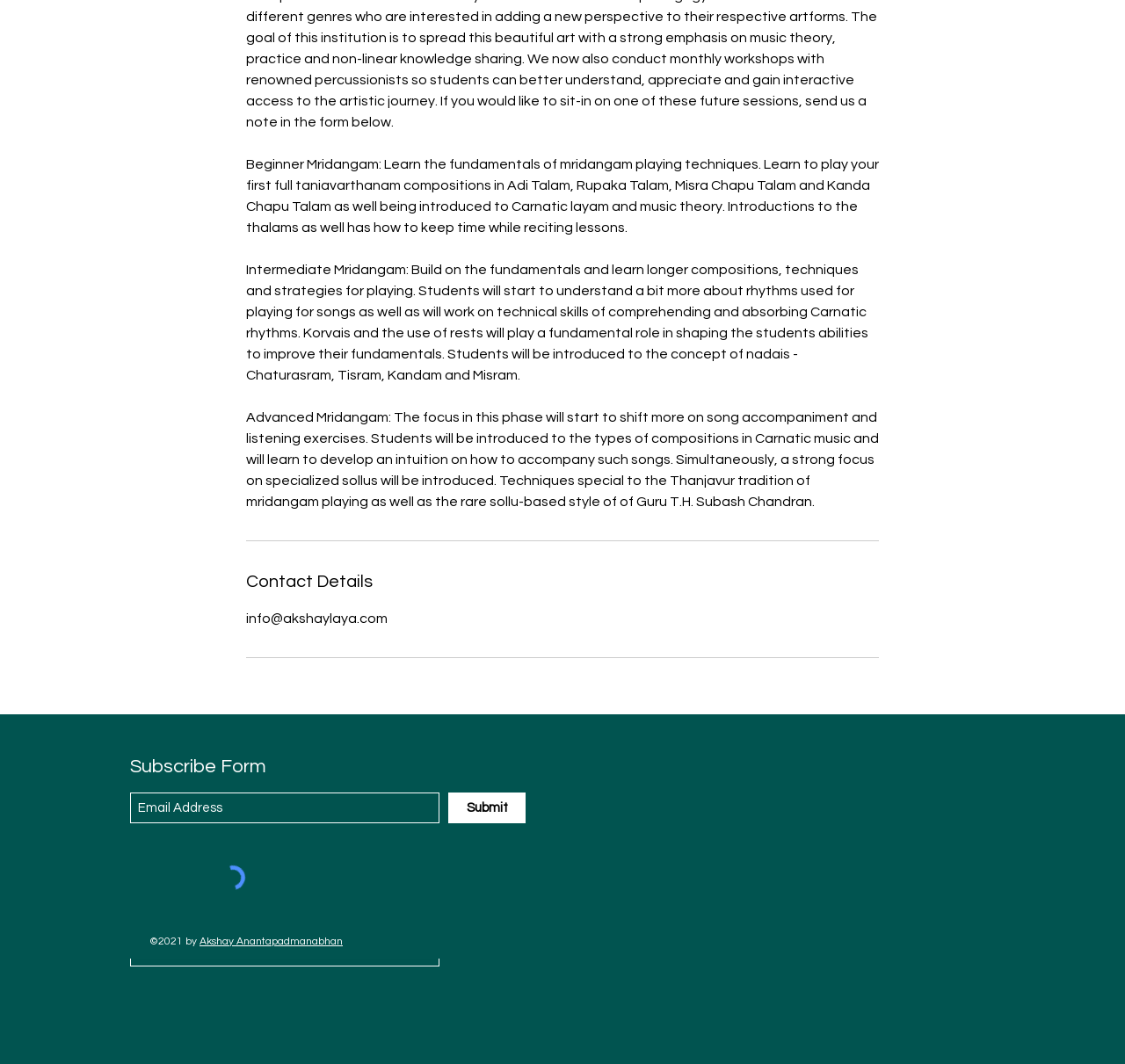How many social media links are available?
Using the image as a reference, give a one-word or short phrase answer.

4